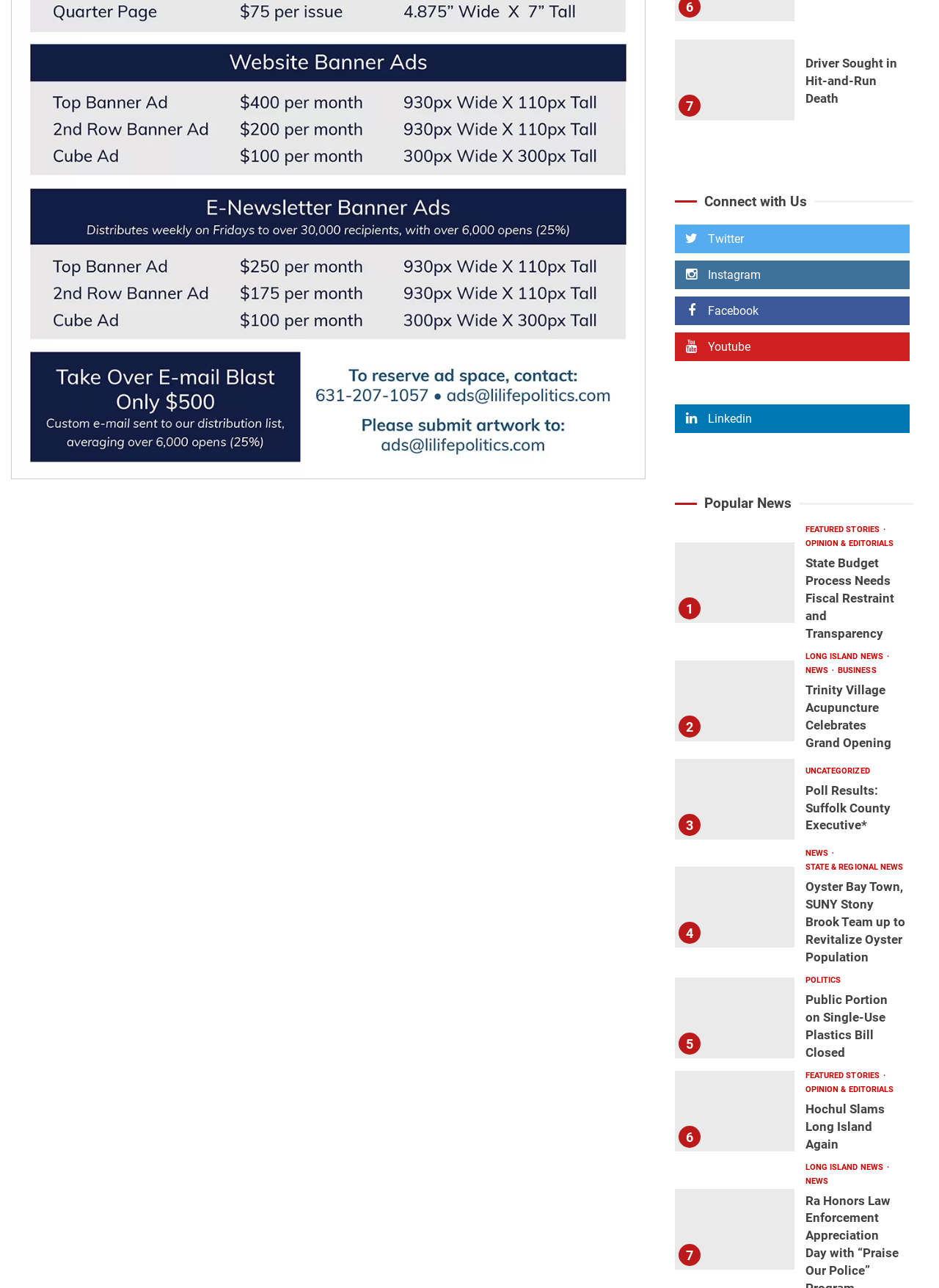What is the title of the first news article?
Deliver a detailed and extensive answer to the question.

I found the heading 'Driver Sought in Hit-and-Run Death' which is the title of the first news article on the webpage.